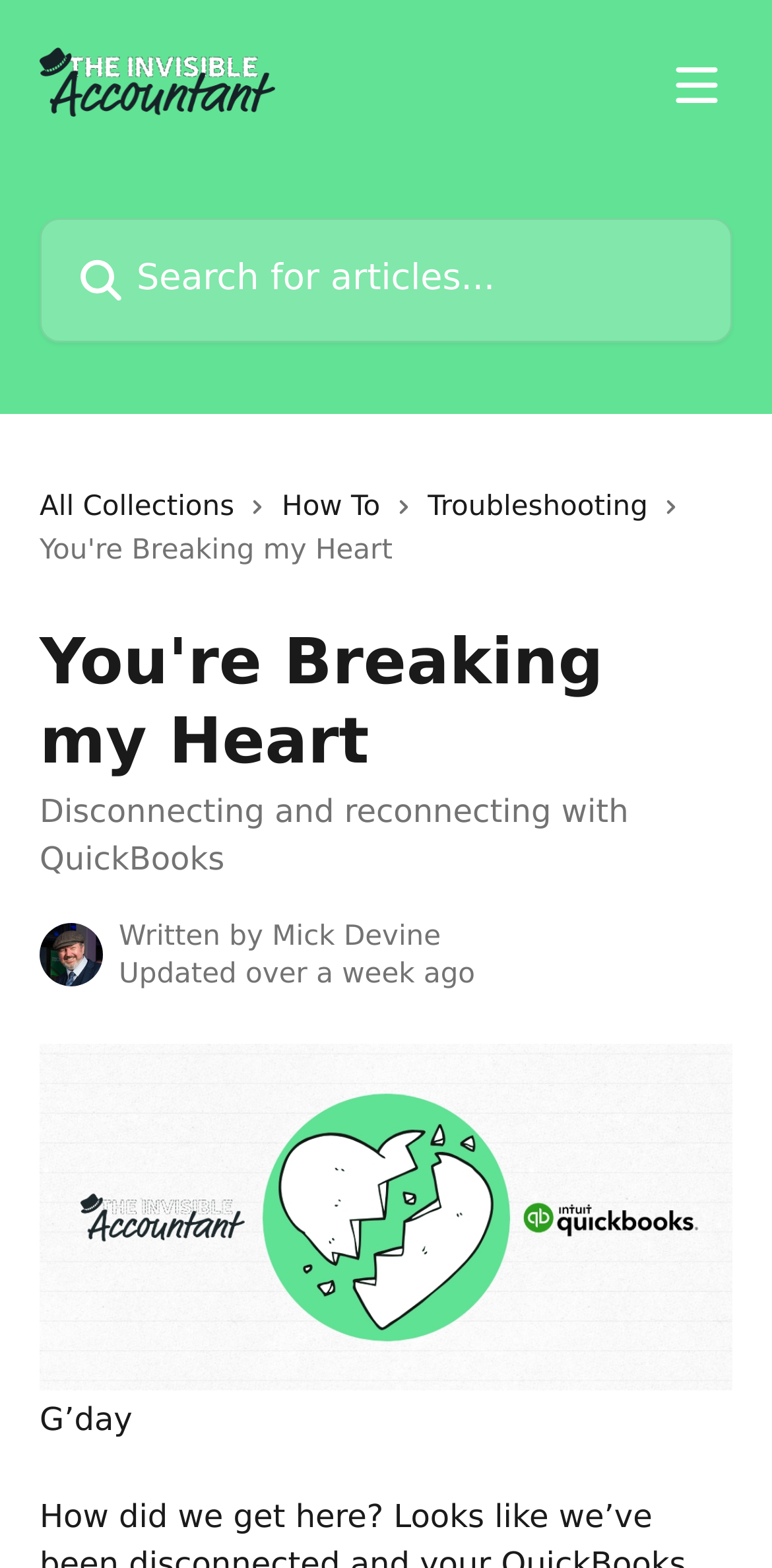From the details in the image, provide a thorough response to the question: What is the topic of the current article?

I found the answer by looking at the static text element that says 'Disconnecting and reconnecting with QuickBooks', which is likely the title of the current article.